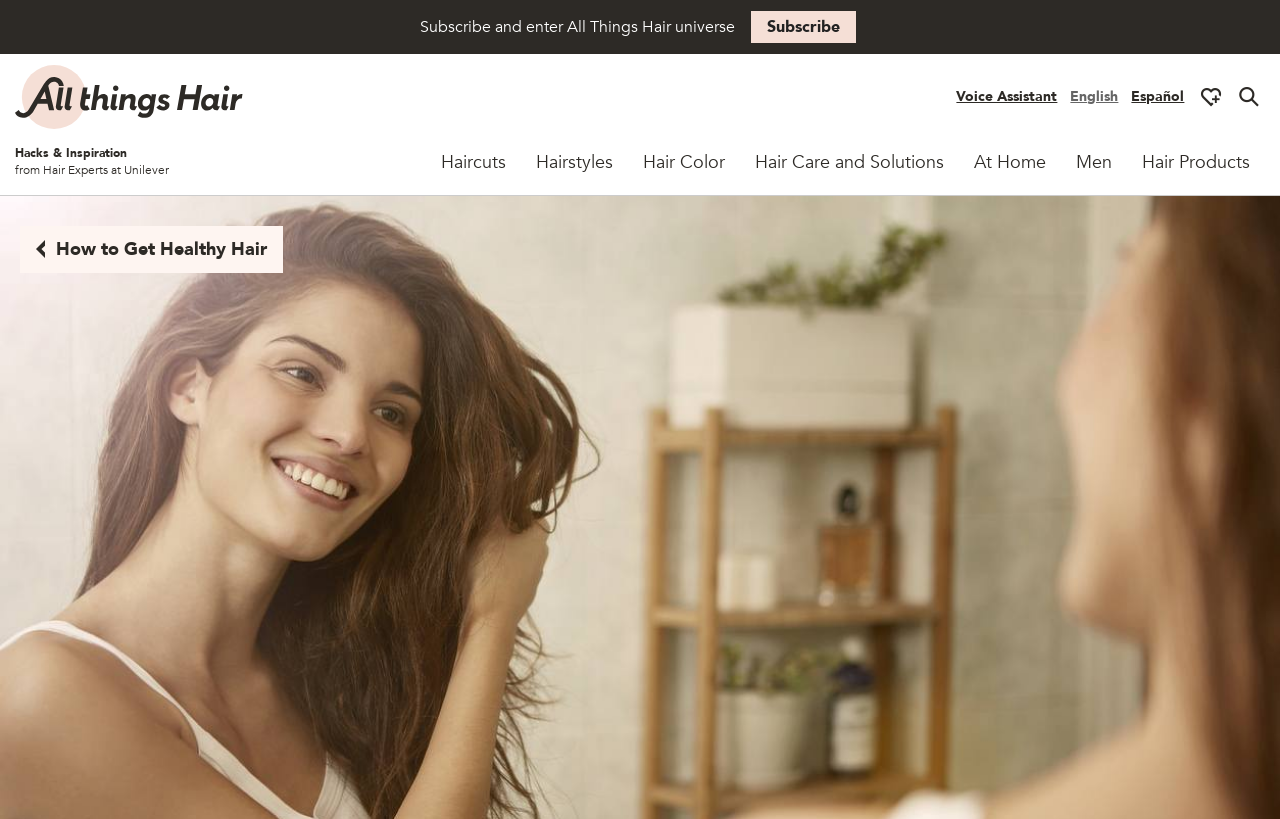Specify the bounding box coordinates of the element's region that should be clicked to achieve the following instruction: "Subscribe to All Things Hair". The bounding box coordinates consist of four float numbers between 0 and 1, in the format [left, top, right, bottom].

[0.587, 0.013, 0.669, 0.053]